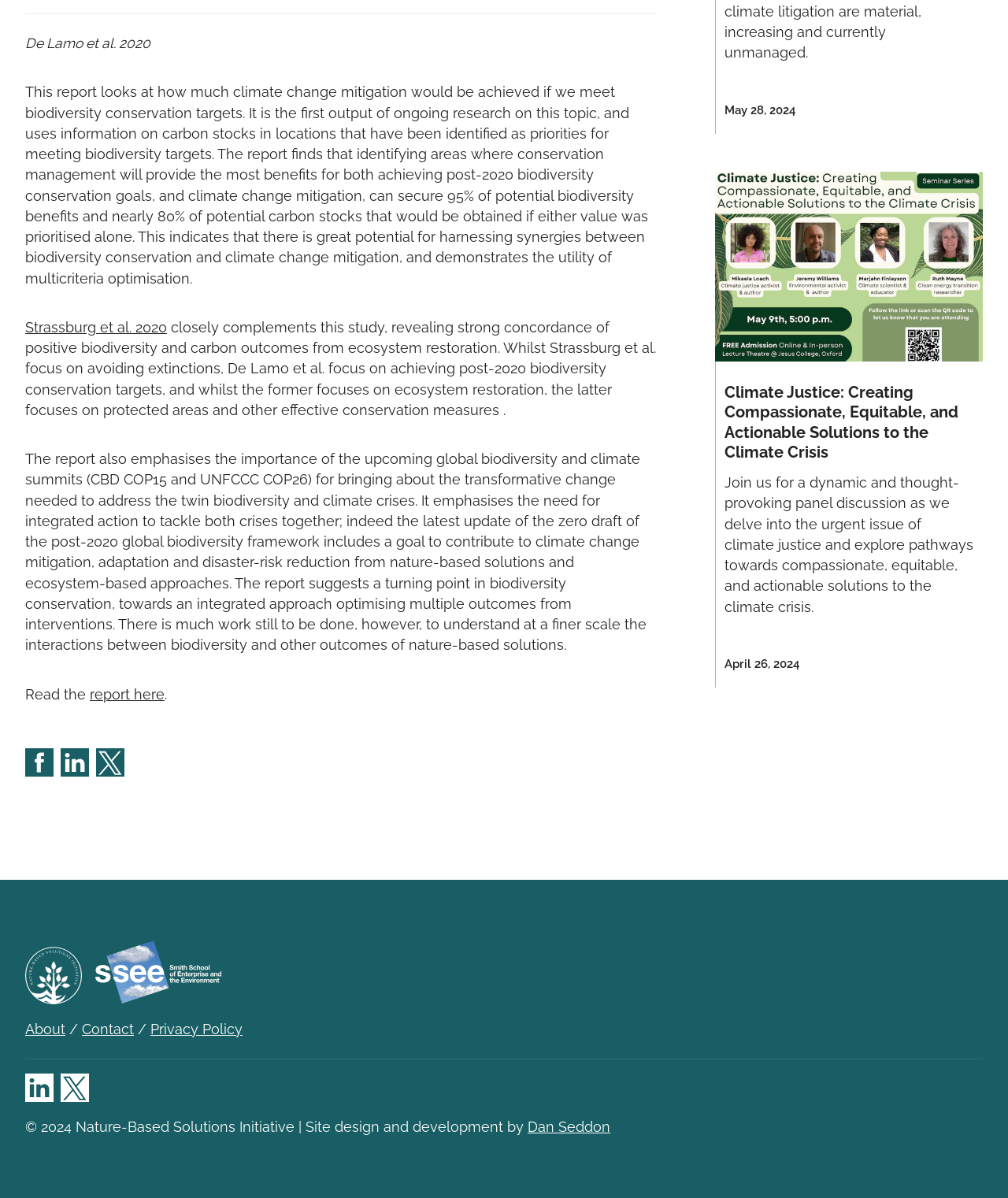Could you indicate the bounding box coordinates of the region to click in order to complete this instruction: "Post to Facebook".

[0.025, 0.625, 0.053, 0.653]